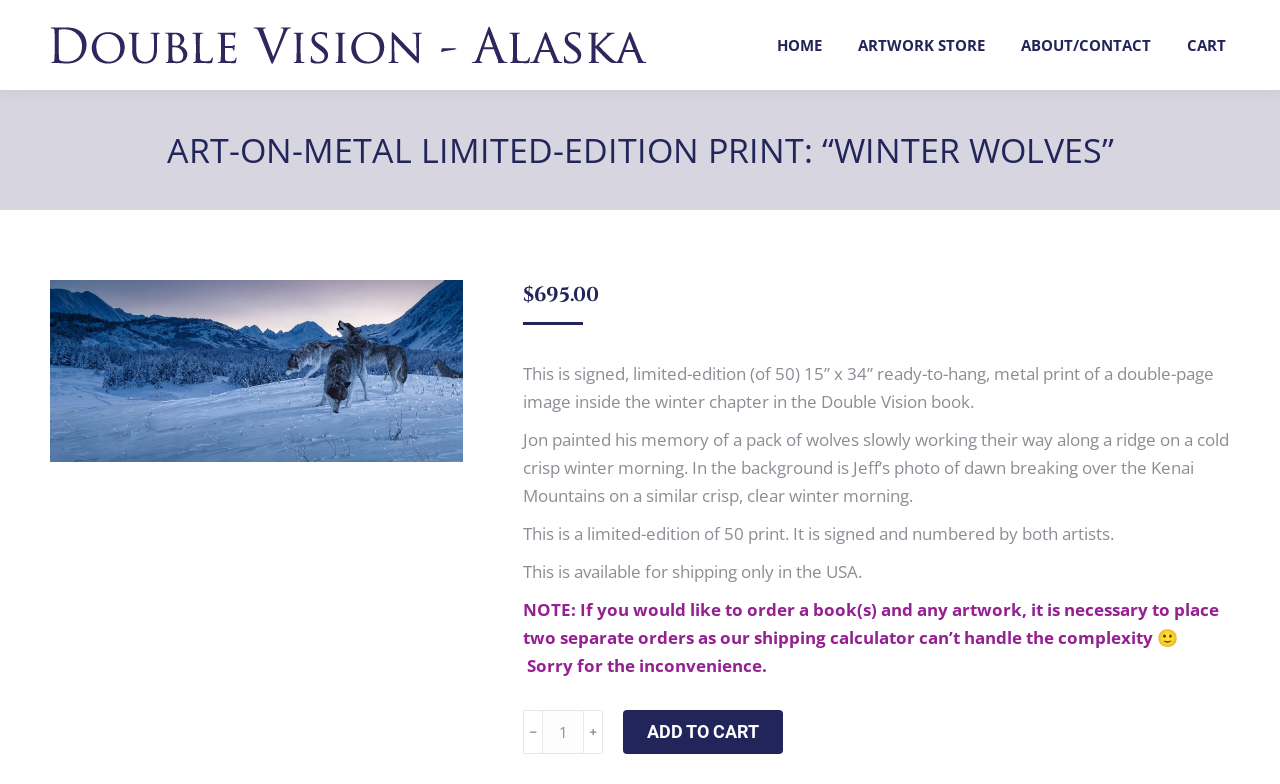Pinpoint the bounding box coordinates of the element to be clicked to execute the instruction: "Click the 'ADD TO CART' button".

[0.487, 0.906, 0.612, 0.962]